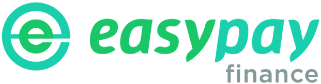Consider the image and give a detailed and elaborate answer to the question: 
What is the purpose of EasyPay Finance?

EasyPay Finance is a financial service designed to provide customers with convenient financing options for various purchases, making it particularly beneficial for those needing budget-friendly solutions for car repairs, new tires, or other essential expenses.